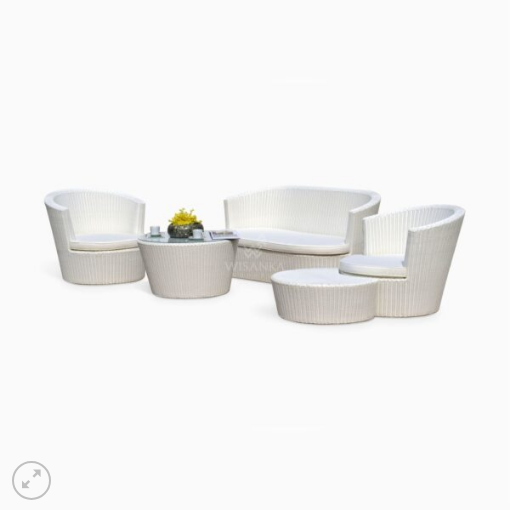What is the shape of the coffee table?
Answer the question with detailed information derived from the image.

The caption describes the coffee table as 'round', which suggests that the shape of the coffee table is circular.